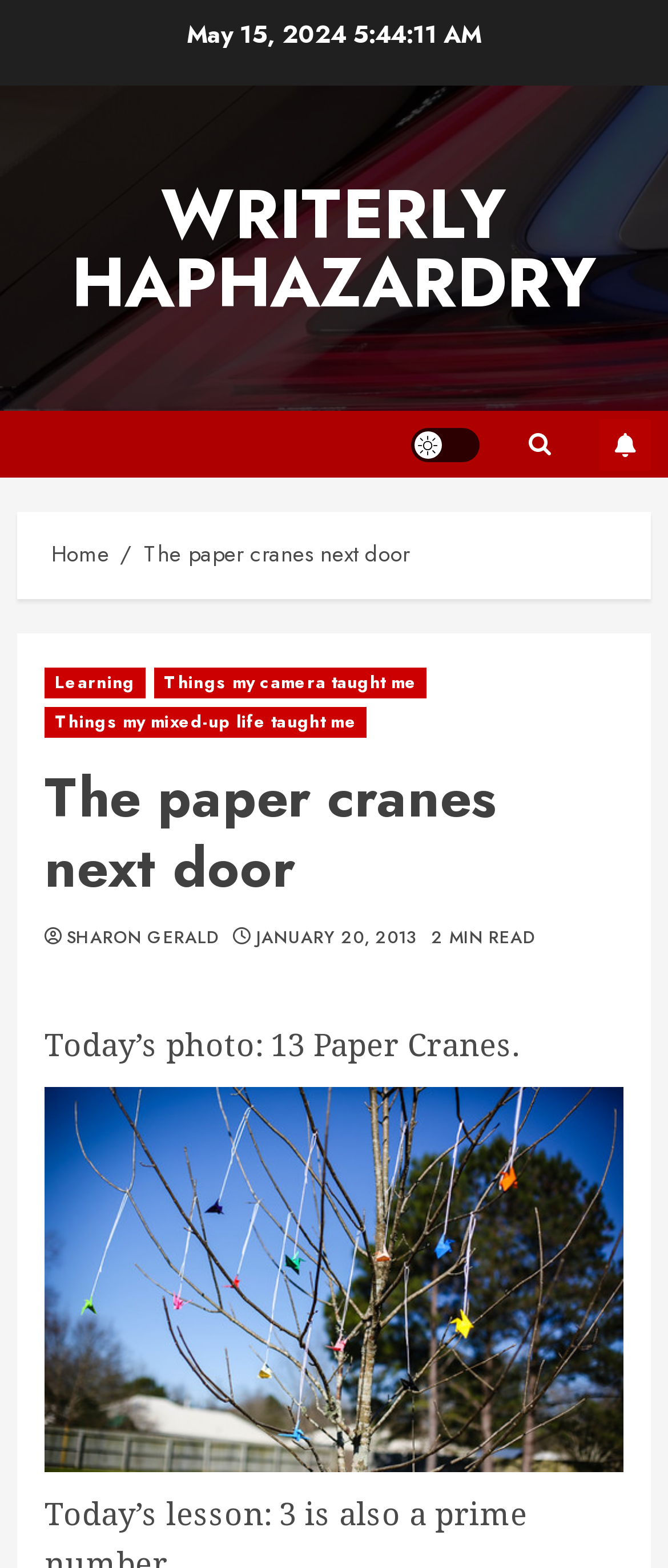How many categories are listed in the header?
Please answer the question with a detailed and comprehensive explanation.

I looked at the header section and found three categories: 'Learning', 'Things my camera taught me', and 'Things my mixed-up life taught me'.